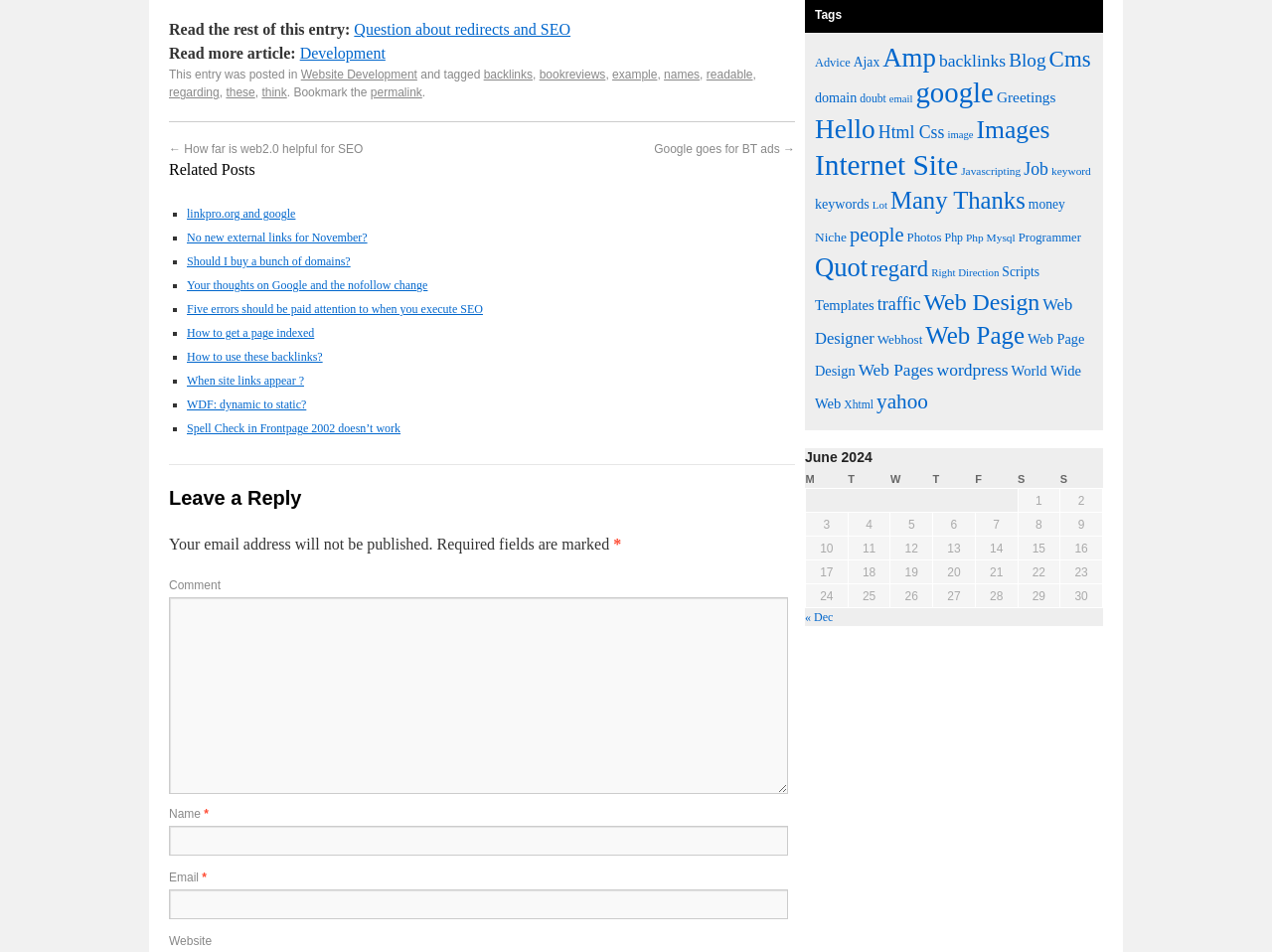What is the topic of the post with the title 'Question about redirects and SEO'?
Answer briefly with a single word or phrase based on the image.

Redirects and SEO